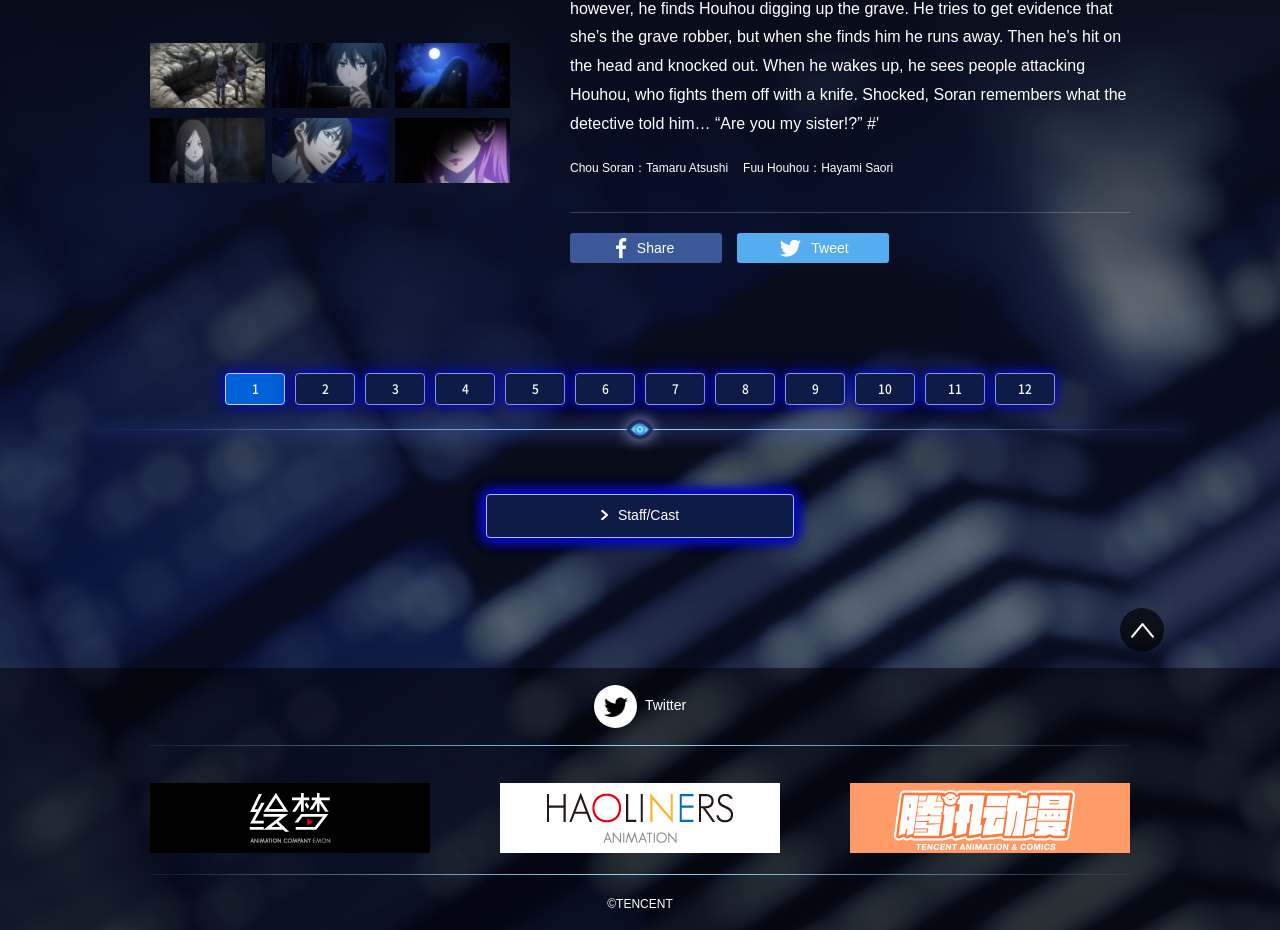Find the bounding box coordinates for the HTML element described as: "Staff/Cast". The coordinates should consist of four float values between 0 and 1, i.e., [left, top, right, bottom].

[0.38, 0.531, 0.62, 0.578]